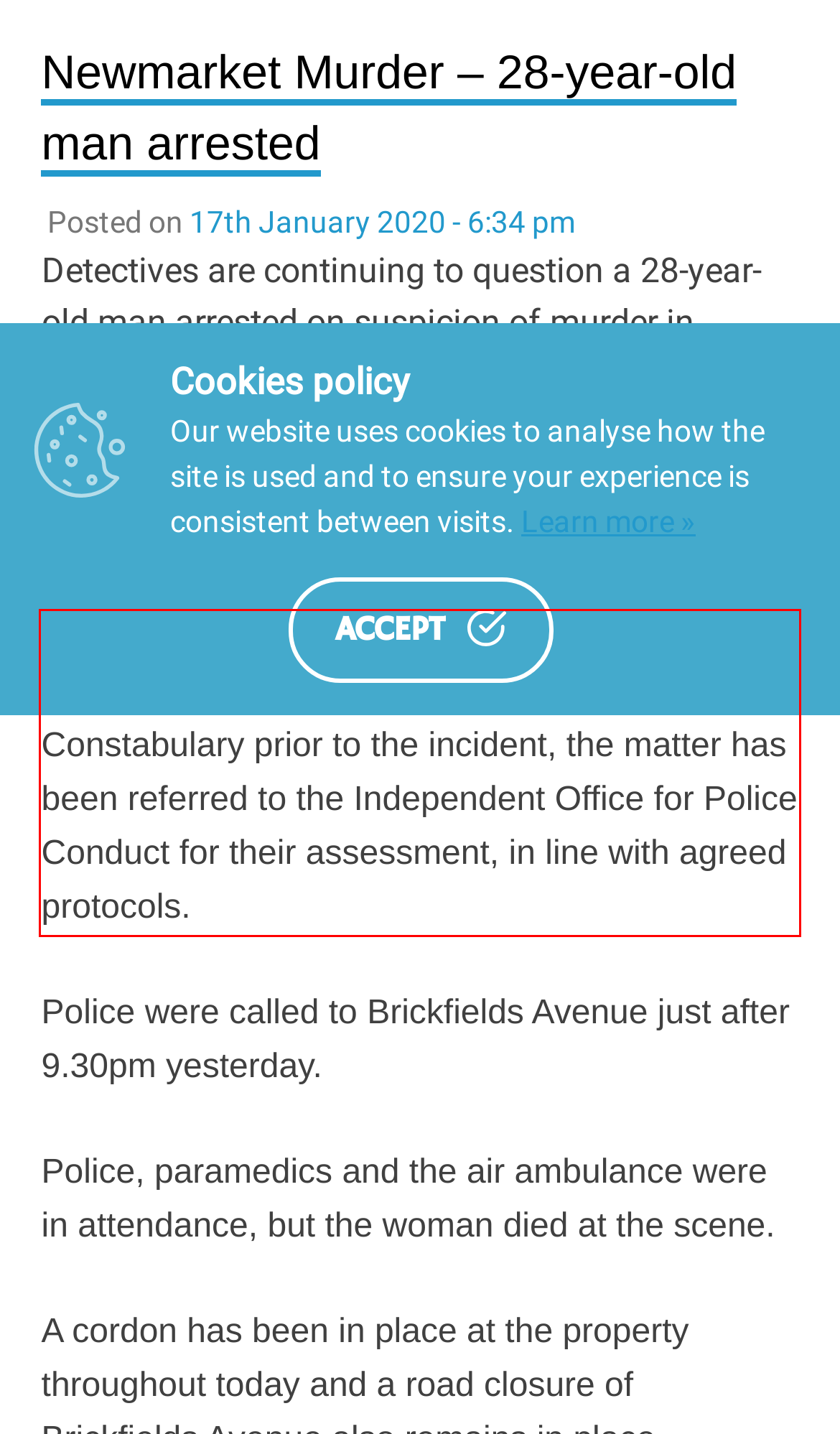Please perform OCR on the text content within the red bounding box that is highlighted in the provided webpage screenshot.

Due to the fact that there had been previous contact between the victim and Suffolk Constabulary prior to the incident, the matter has been referred to the Independent Office for Police Conduct for their assessment, in line with agreed protocols.